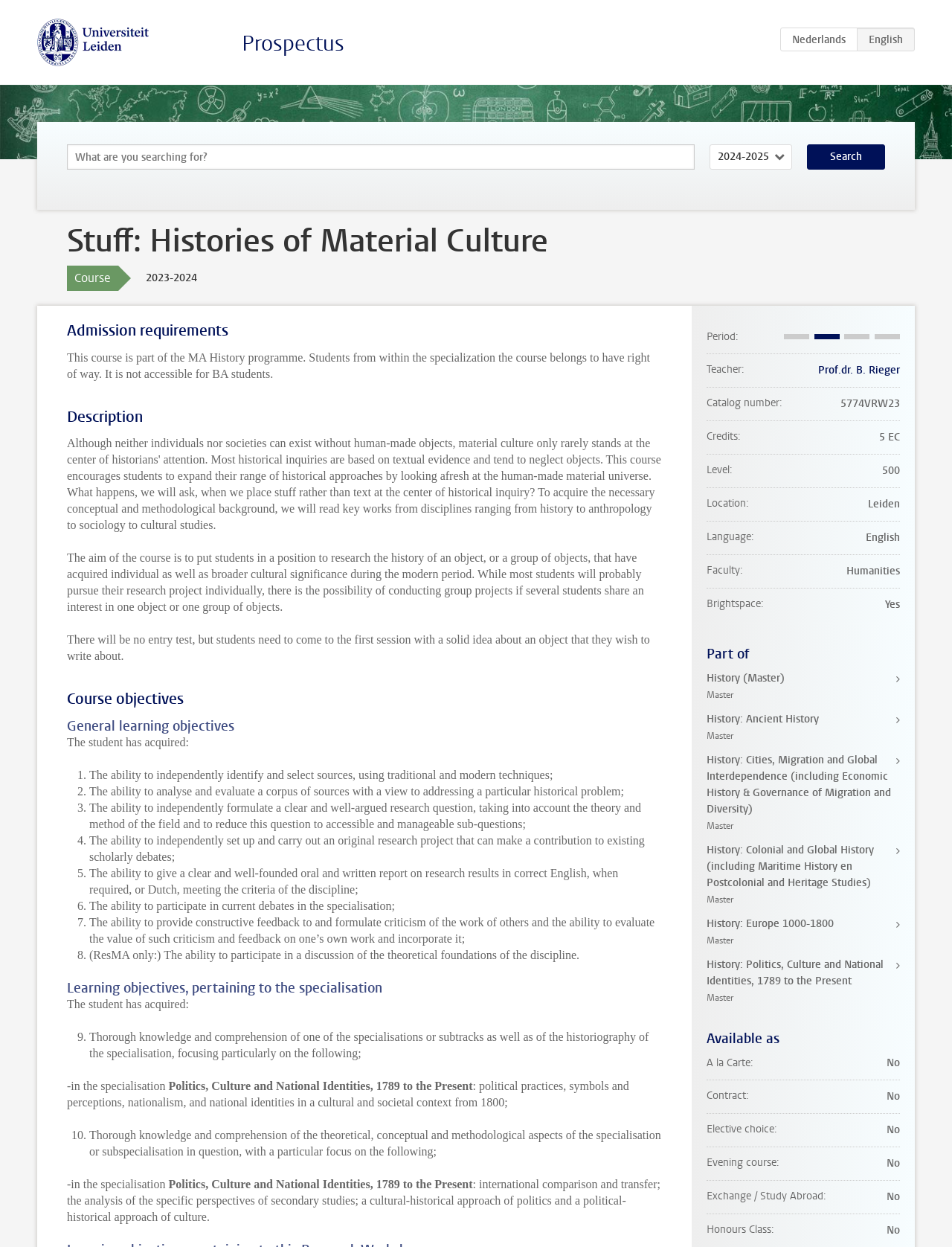Determine and generate the text content of the webpage's headline.

Stuff: Histories of Material Culture